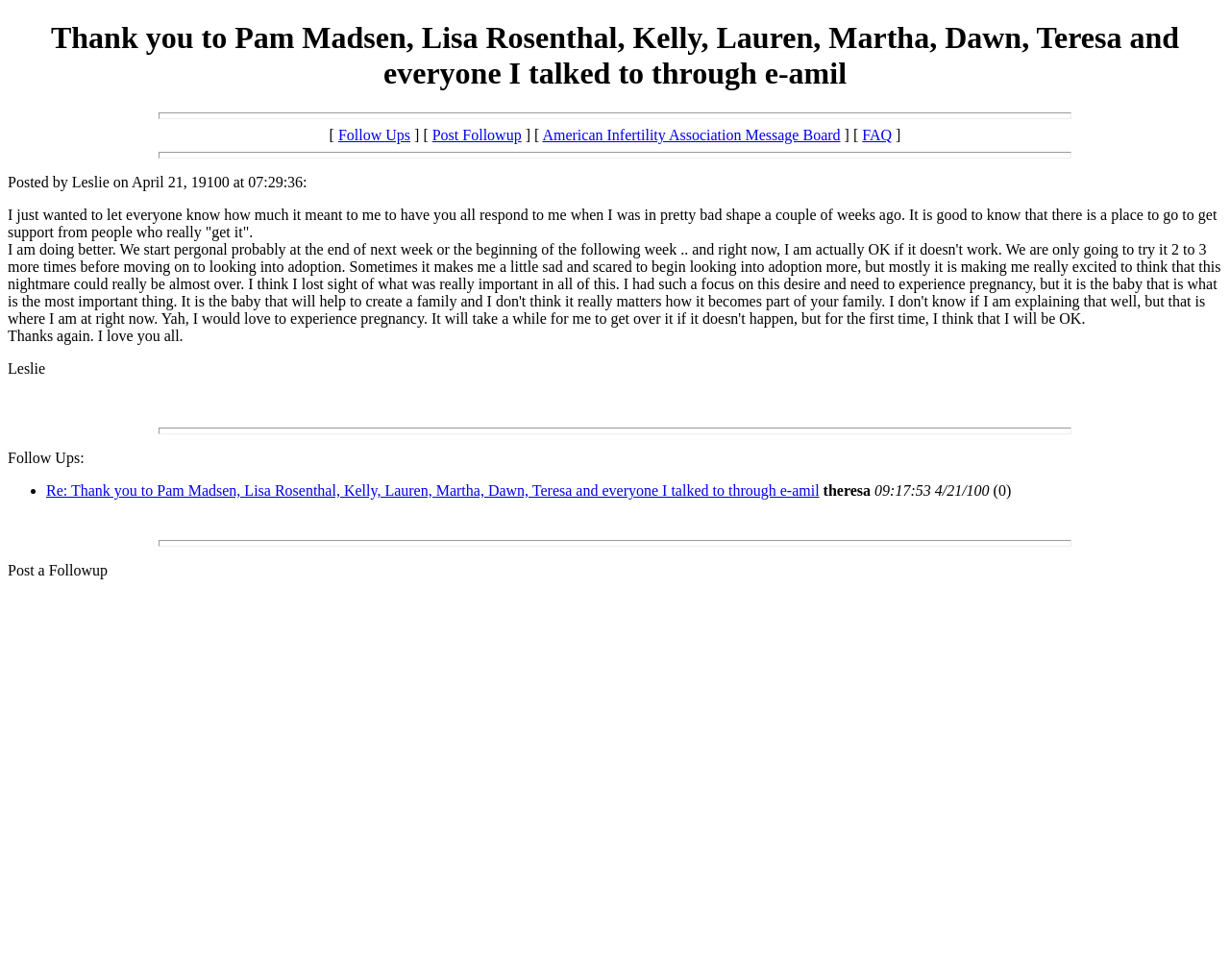Please find the top heading of the webpage and generate its text.

Thank you to Pam Madsen, Lisa Rosenthal, Kelly, Lauren, Martha, Dawn, Teresa and everyone I talked to through e-amil